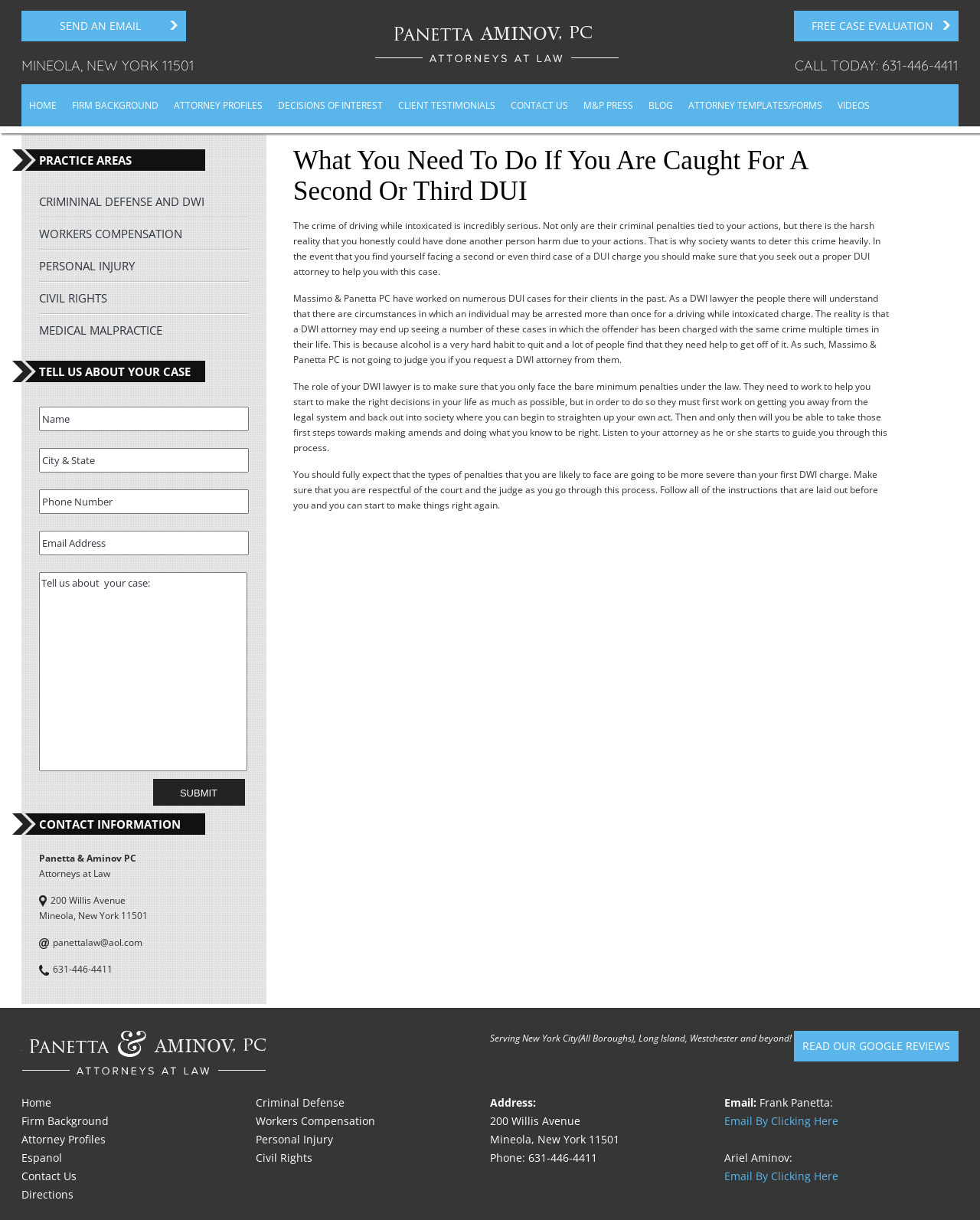Please locate the bounding box coordinates for the element that should be clicked to achieve the following instruction: "Click the SEND AN EMAIL button". Ensure the coordinates are given as four float numbers between 0 and 1, i.e., [left, top, right, bottom].

[0.022, 0.008, 0.19, 0.034]